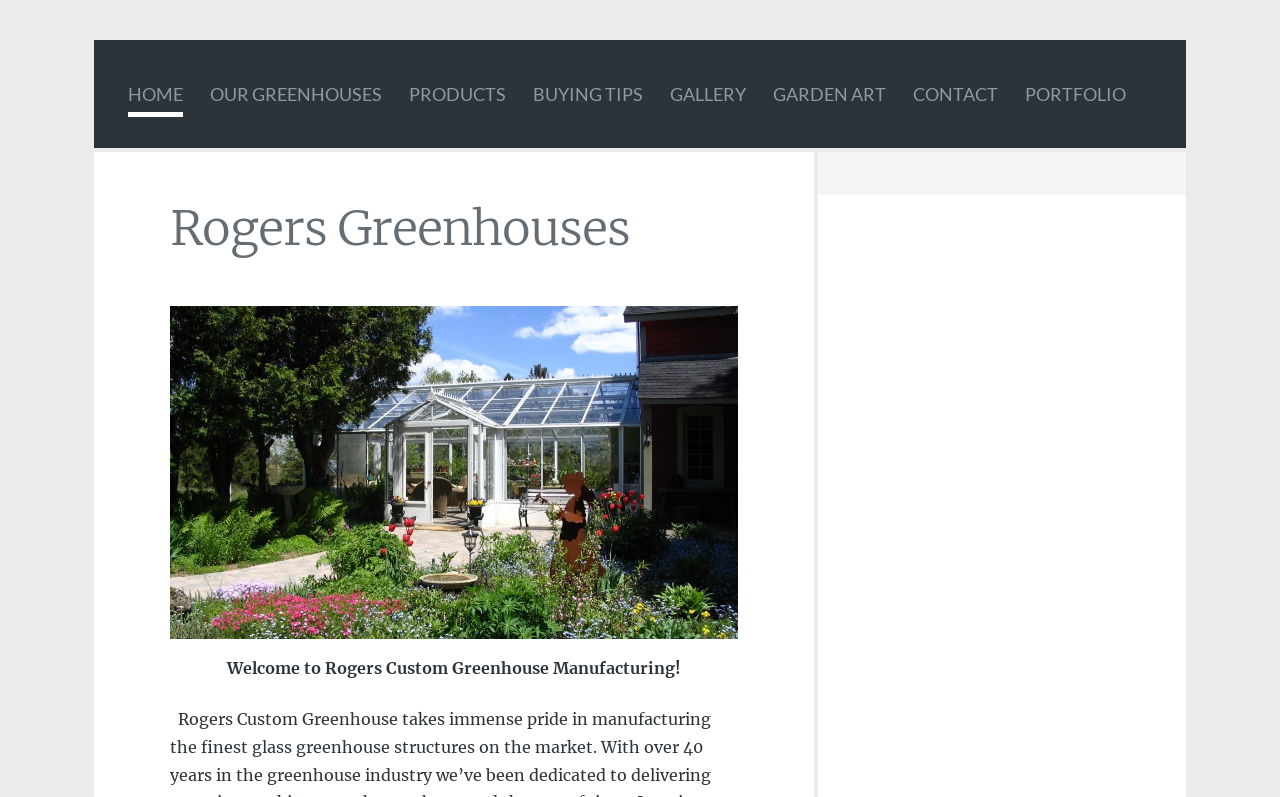Identify the bounding box coordinates of the clickable region necessary to fulfill the following instruction: "view our greenhouses". The bounding box coordinates should be four float numbers between 0 and 1, i.e., [left, top, right, bottom].

[0.164, 0.095, 0.298, 0.141]